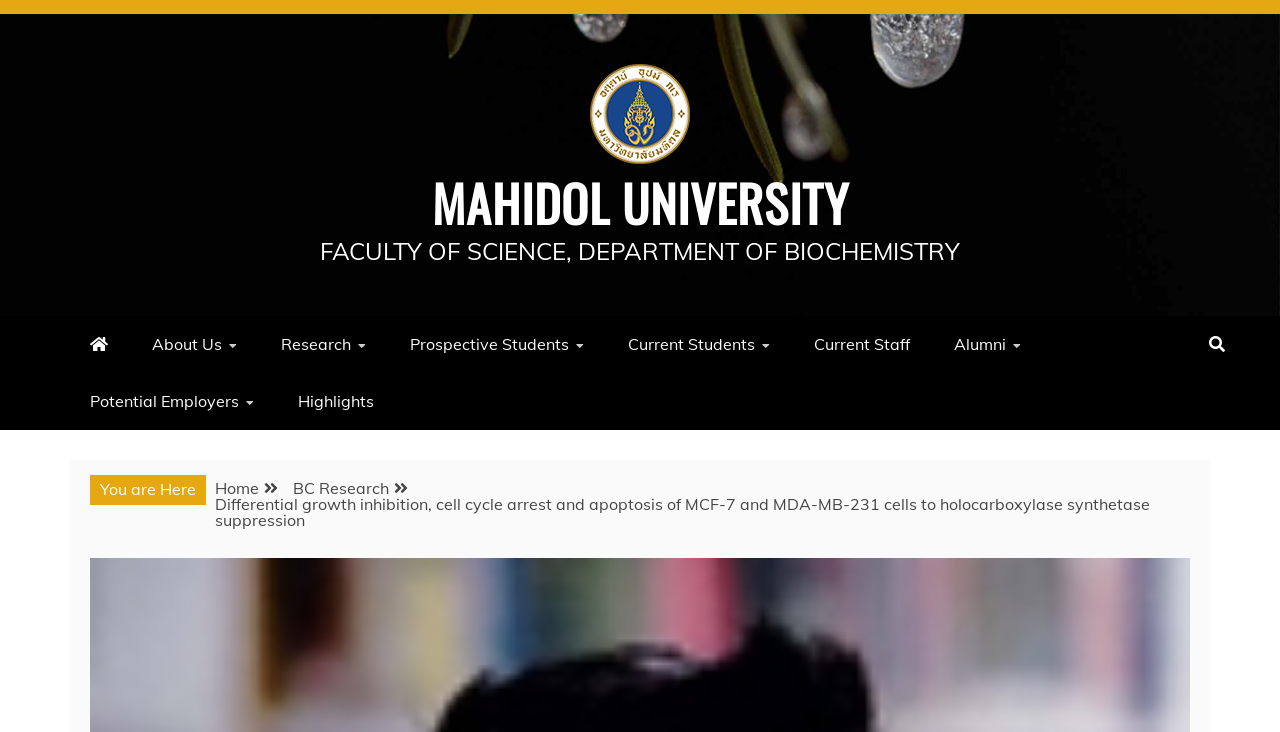From the screenshot, find the bounding box of the UI element matching this description: "Highlights". Supply the bounding box coordinates in the form [left, top, right, bottom], each a float between 0 and 1.

[0.217, 0.51, 0.308, 0.588]